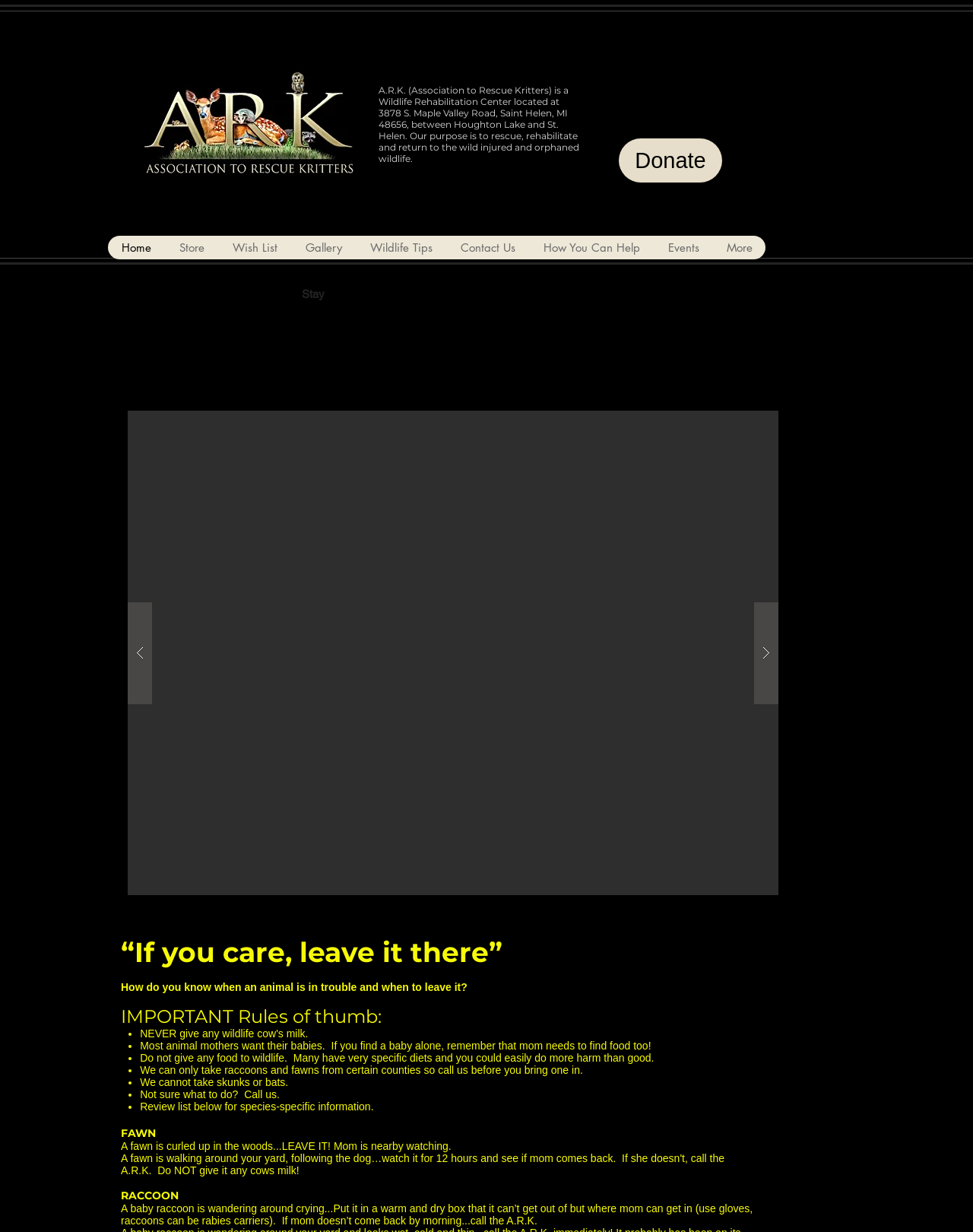Determine the bounding box coordinates of the section I need to click to execute the following instruction: "Click the 'Events' link". Provide the coordinates as four float numbers between 0 and 1, i.e., [left, top, right, bottom].

[0.672, 0.191, 0.732, 0.21]